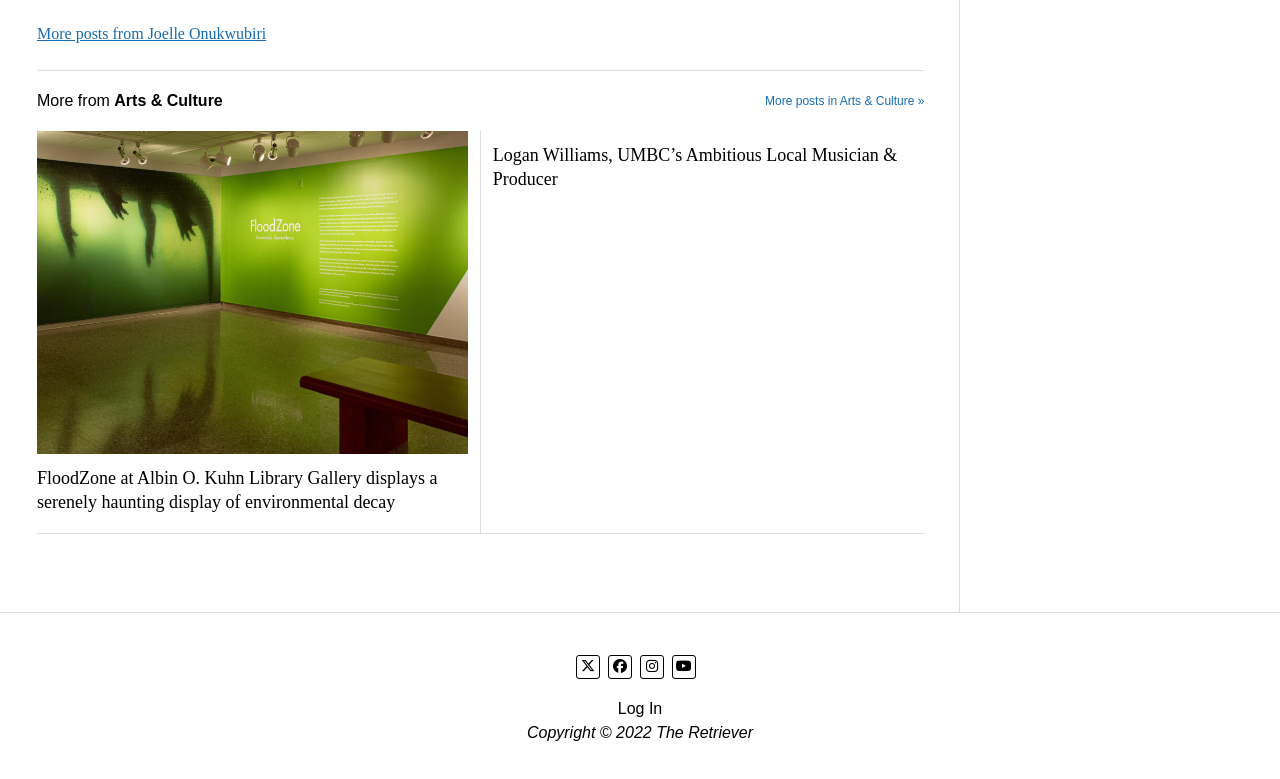Give a short answer using one word or phrase for the question:
How many posts are displayed on the webpage?

2